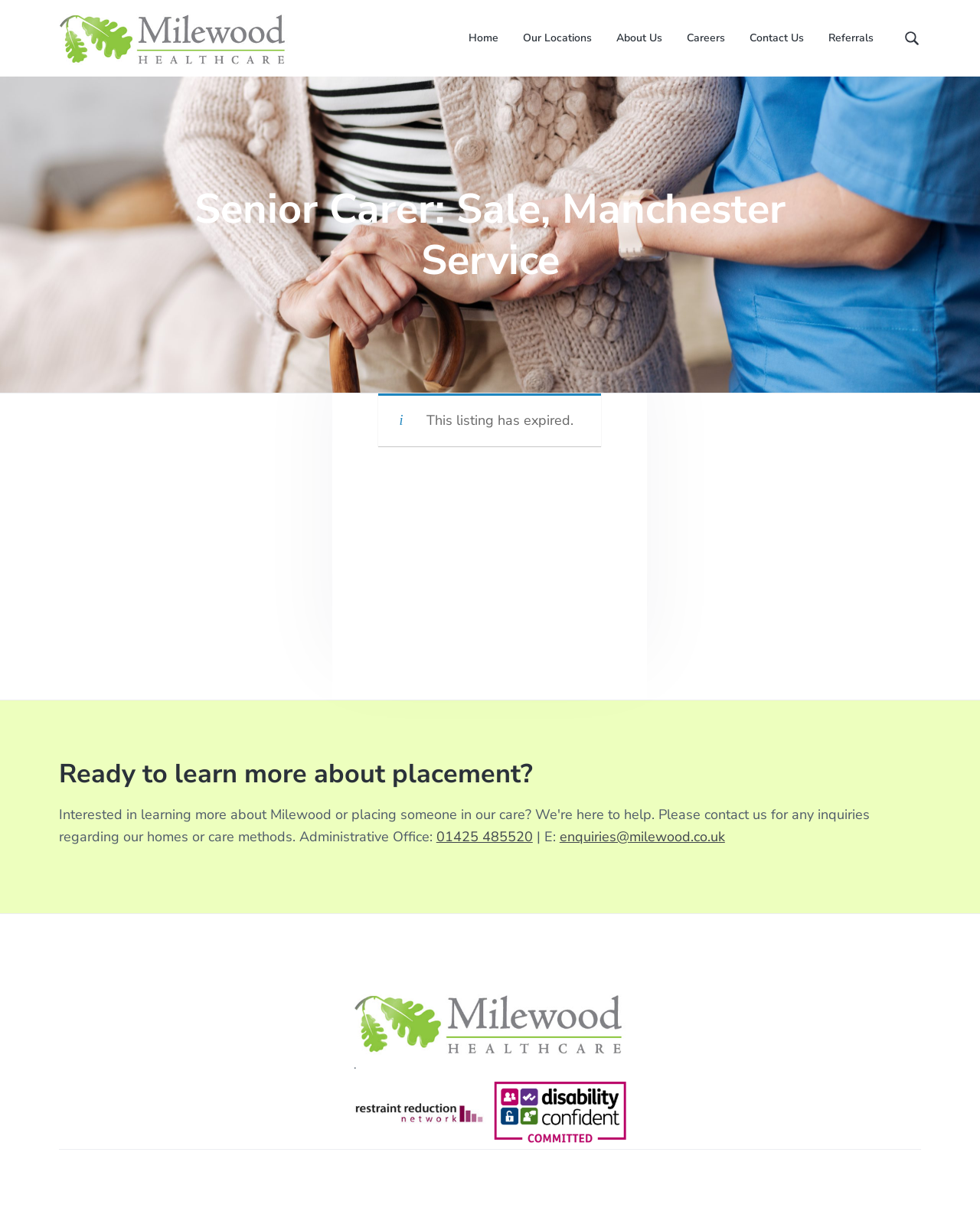Please examine the image and answer the question with a detailed explanation:
What type of care is provided?

The type of care provided can be found in the top section of the webpage, where the text 'Residential care homes and nursing homes' is displayed.